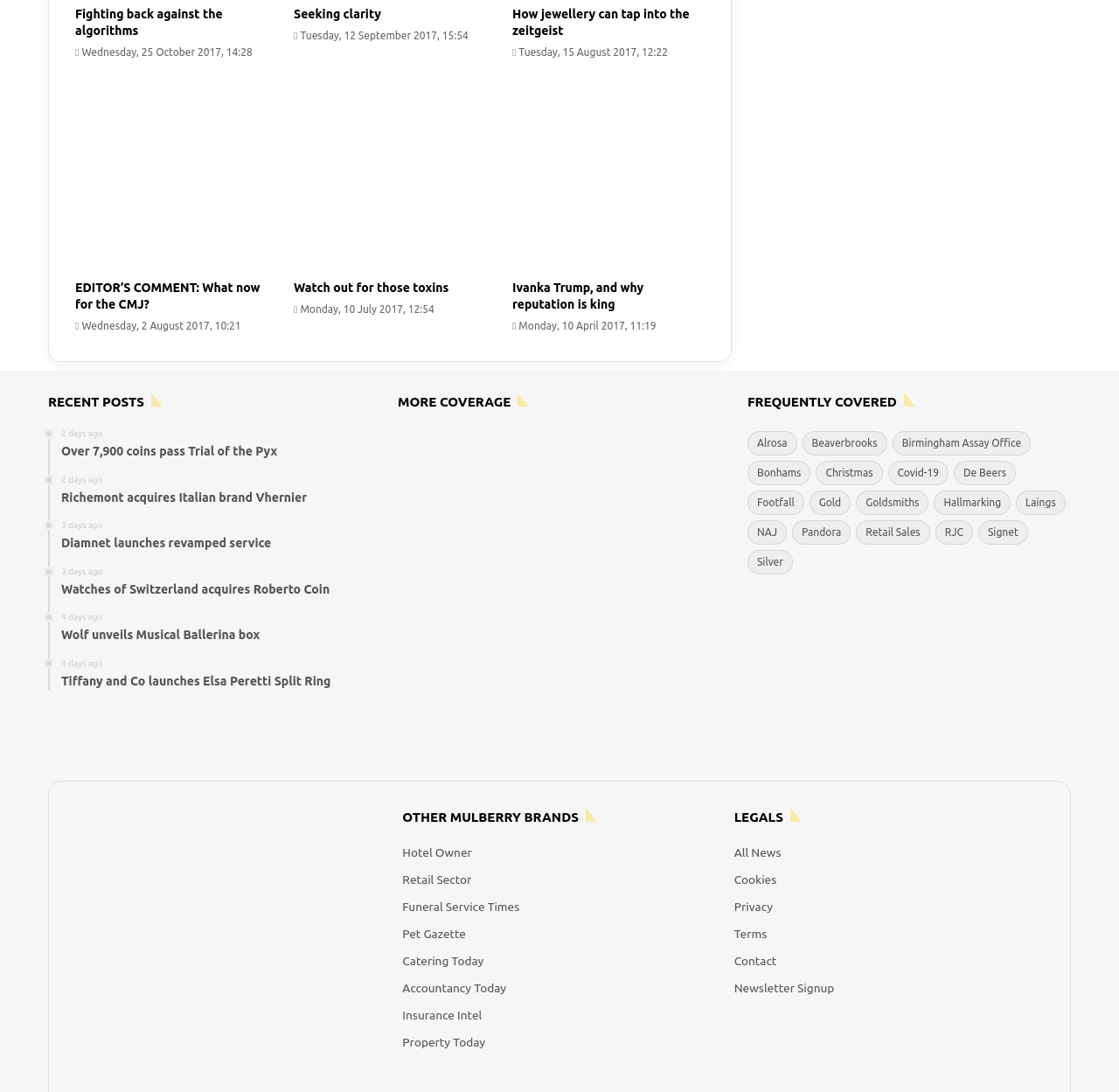Please specify the bounding box coordinates of the region to click in order to perform the following instruction: "View recent posts".

[0.043, 0.361, 0.129, 0.375]